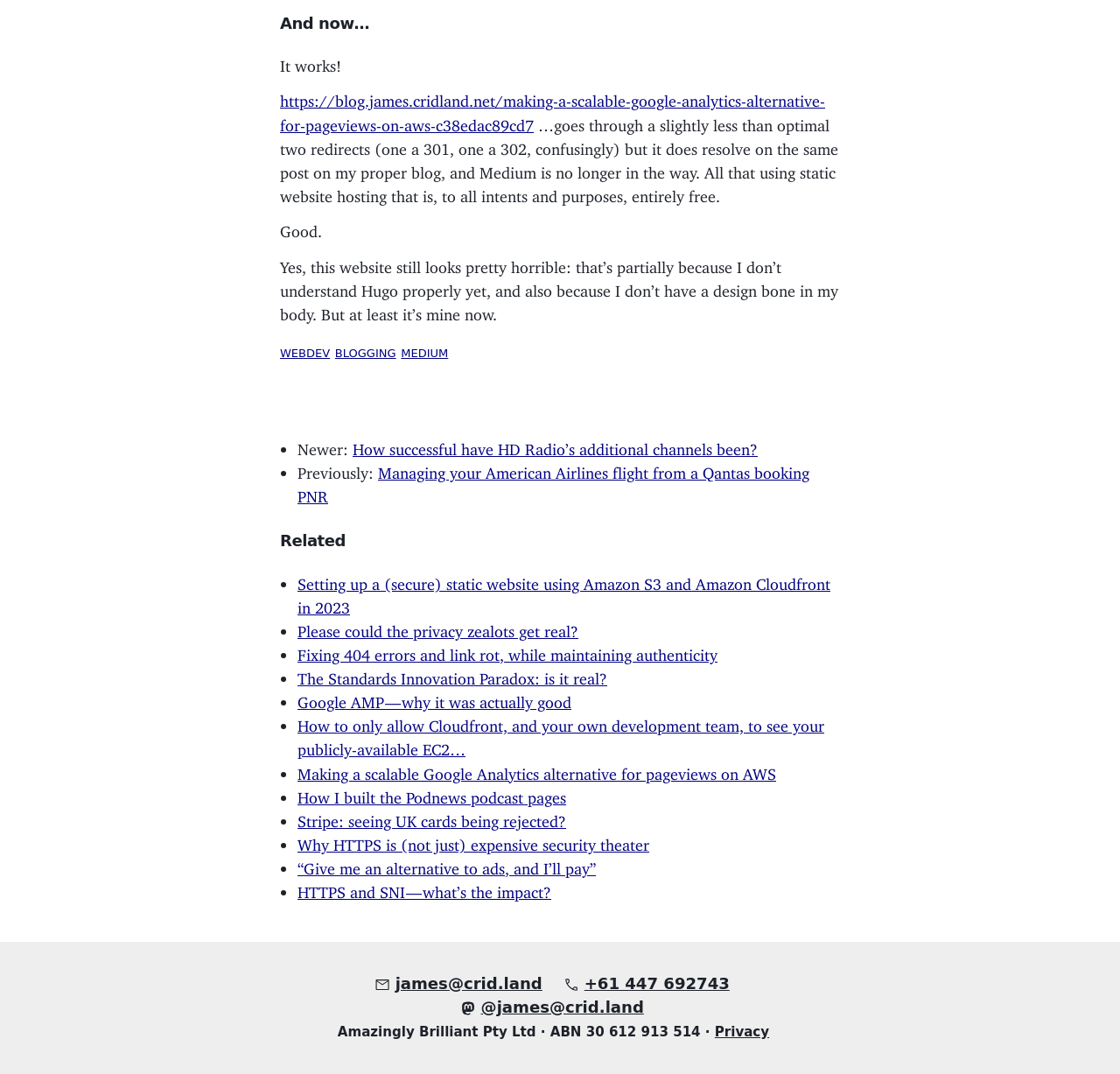What is the first sentence of the webpage? From the image, respond with a single word or brief phrase.

And now…